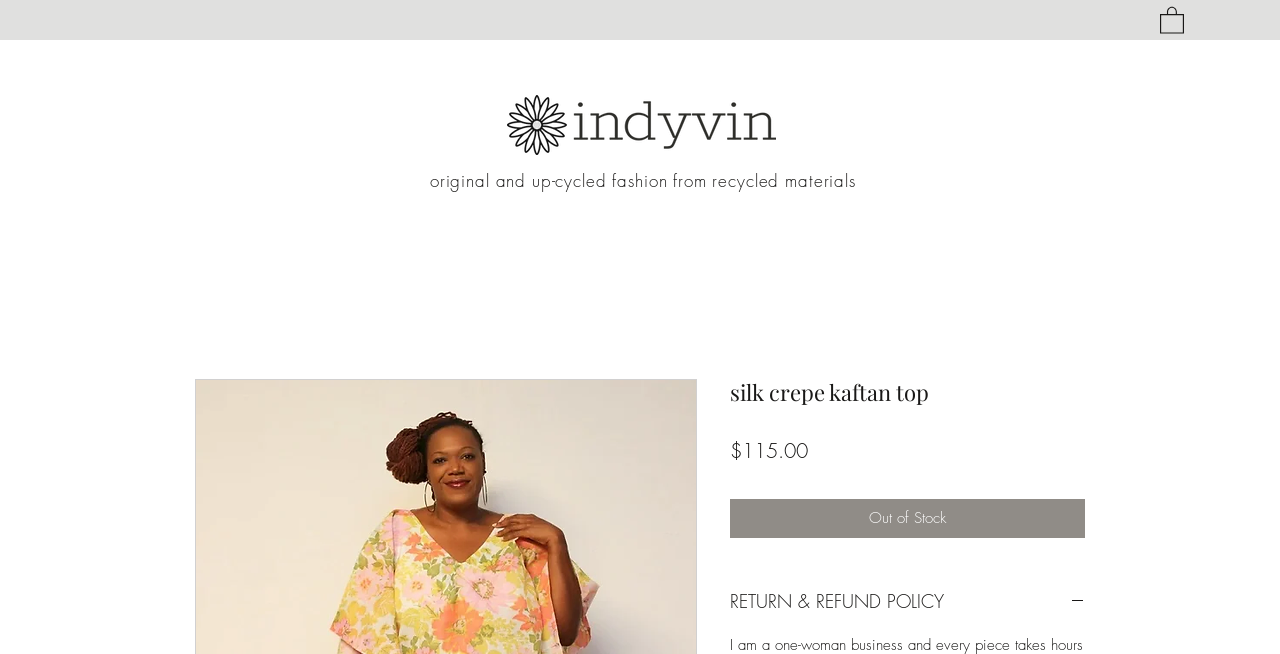Highlight the bounding box of the UI element that corresponds to this description: "name="contact[email]" placeholder="Enter your email address..."".

None